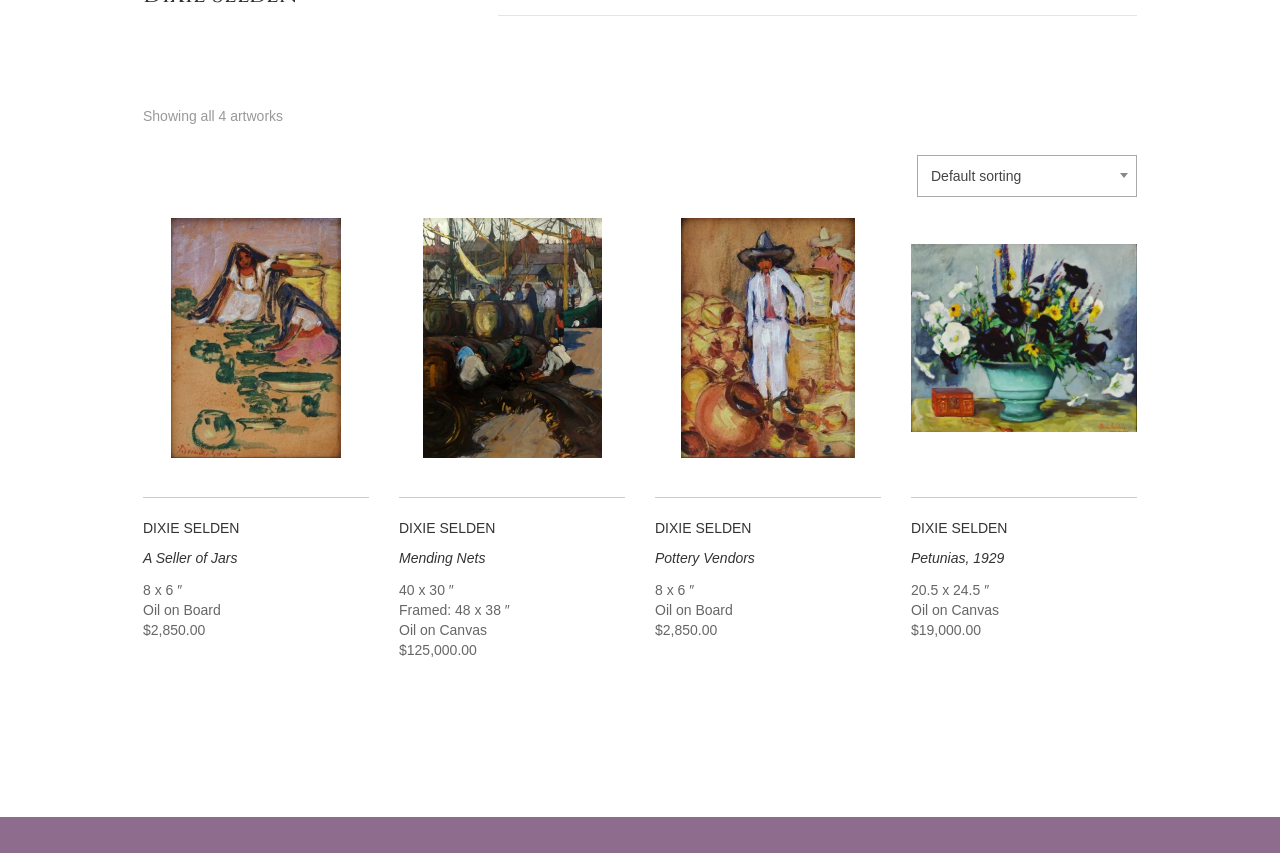Provide the bounding box coordinates for the UI element described in this sentence: "alt="A Seller of Jars"". The coordinates should be four float values between 0 and 1, i.e., [left, top, right, bottom].

[0.112, 0.254, 0.288, 0.535]